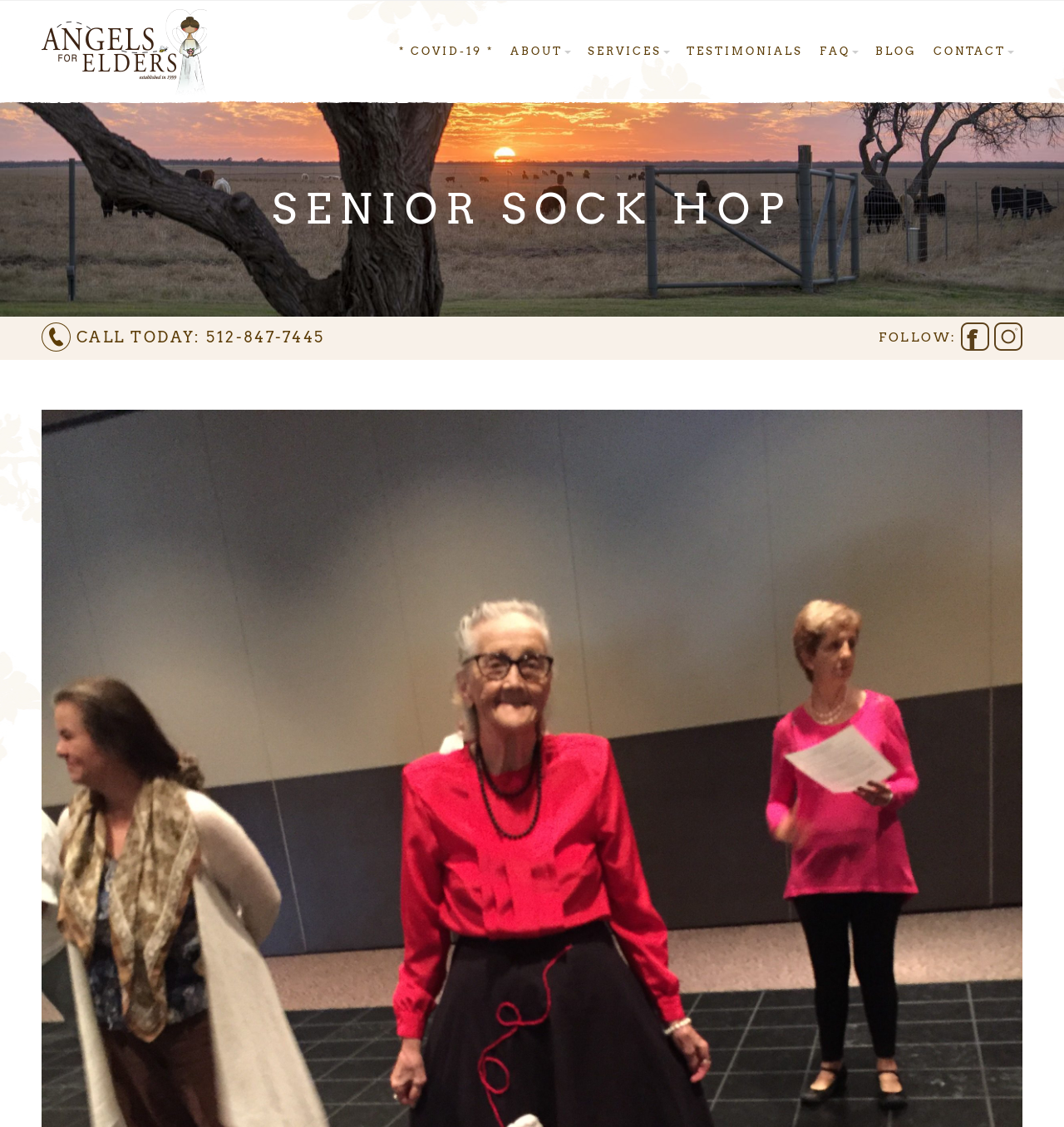Please give a short response to the question using one word or a phrase:
What is the phone number to call?

512-847-7445